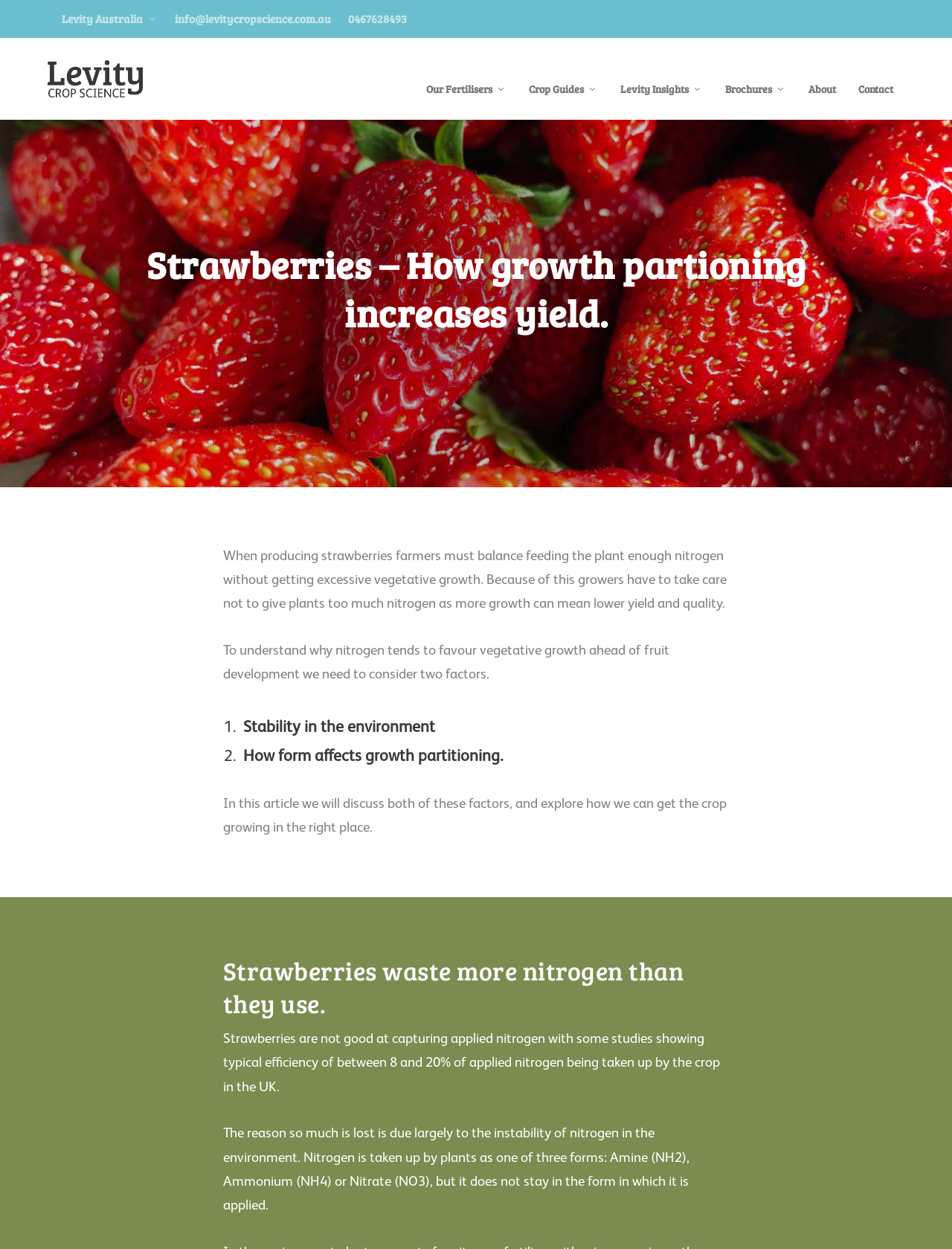Locate the bounding box coordinates of the element I should click to achieve the following instruction: "Learn about Levity's fertilisers".

[0.448, 0.049, 0.532, 0.078]